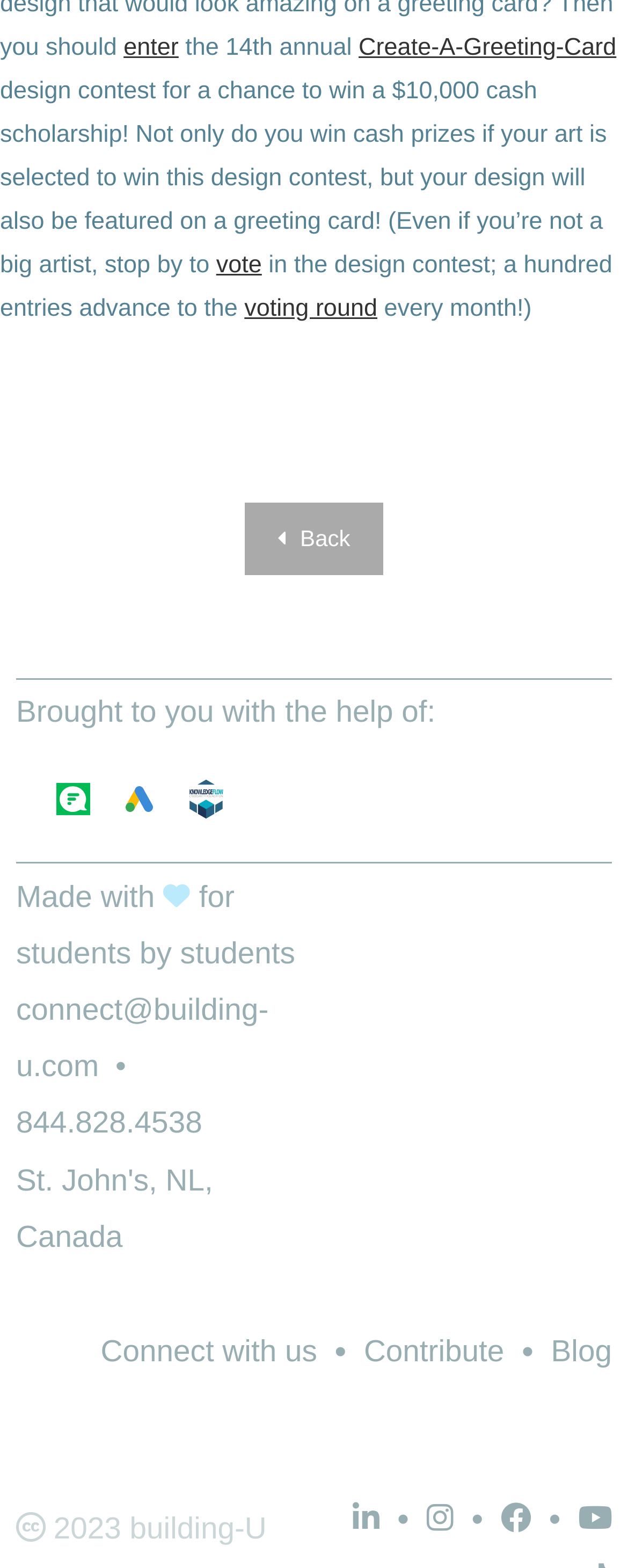Identify the bounding box coordinates of the element that should be clicked to fulfill this task: "Connect with us". The coordinates should be provided as four float numbers between 0 and 1, i.e., [left, top, right, bottom].

[0.16, 0.852, 0.505, 0.874]